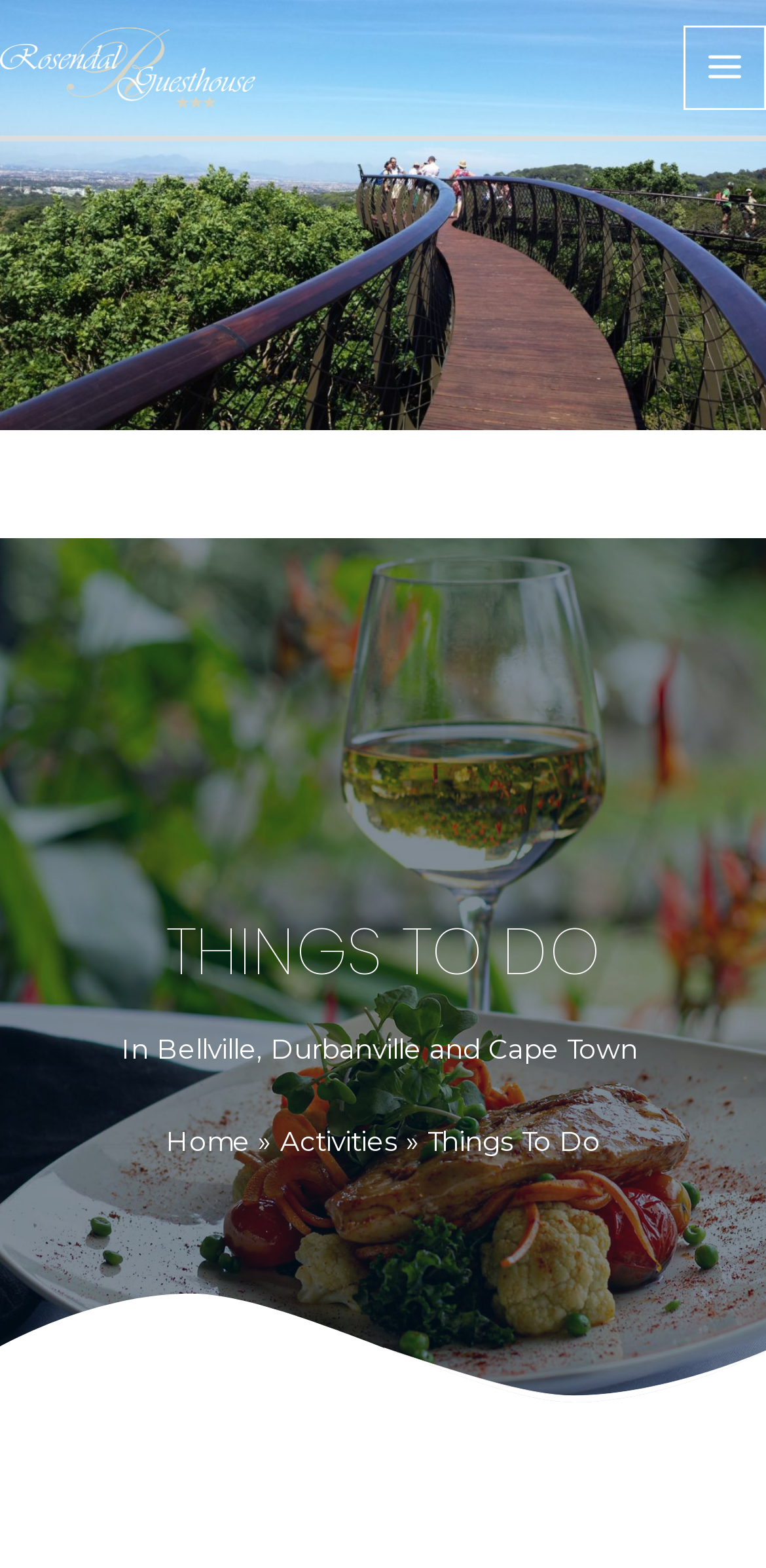Please respond to the question with a concise word or phrase:
What is the current section of the webpage?

Activities